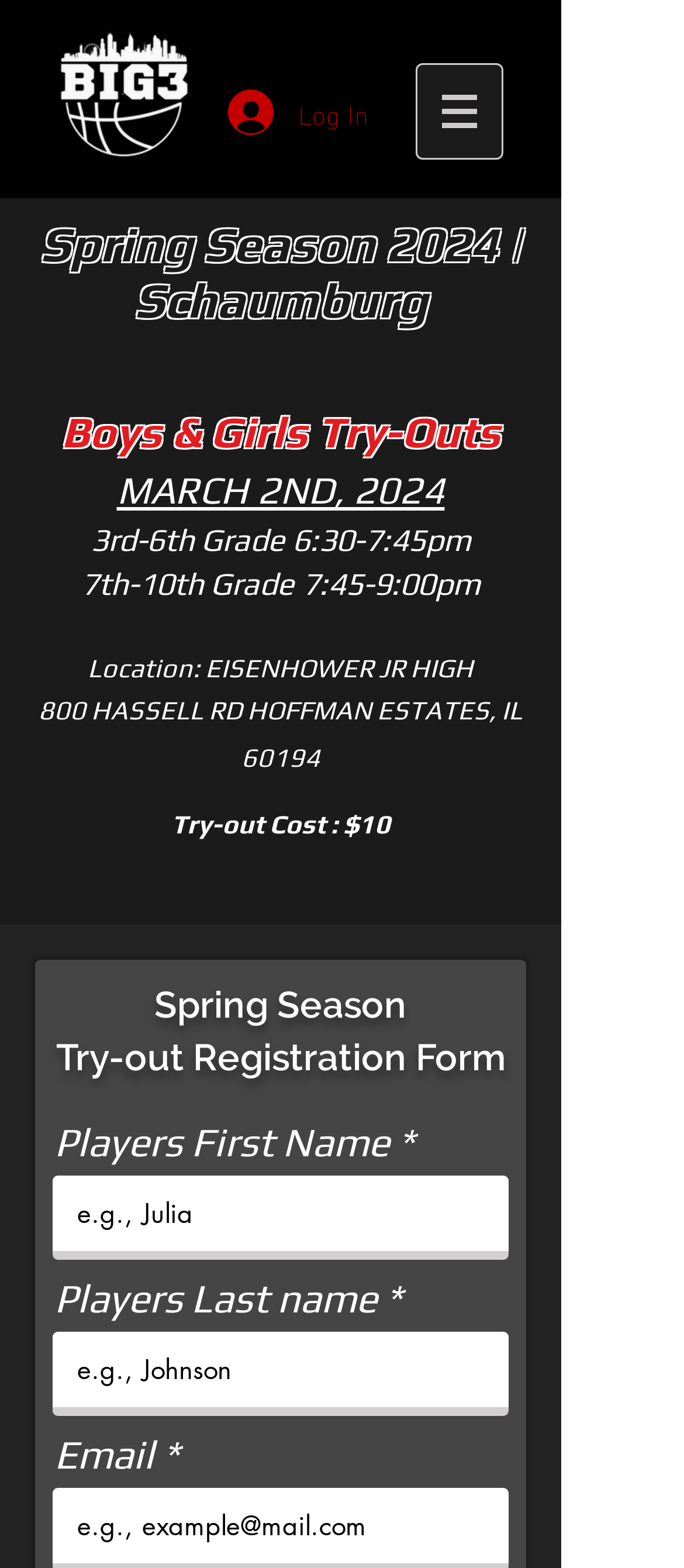Using the format (top-left x, top-left y, bottom-right x, bottom-right y), provide the bounding box coordinates for the described UI element. All values should be floating point numbers between 0 and 1: Log In

[0.297, 0.05, 0.574, 0.093]